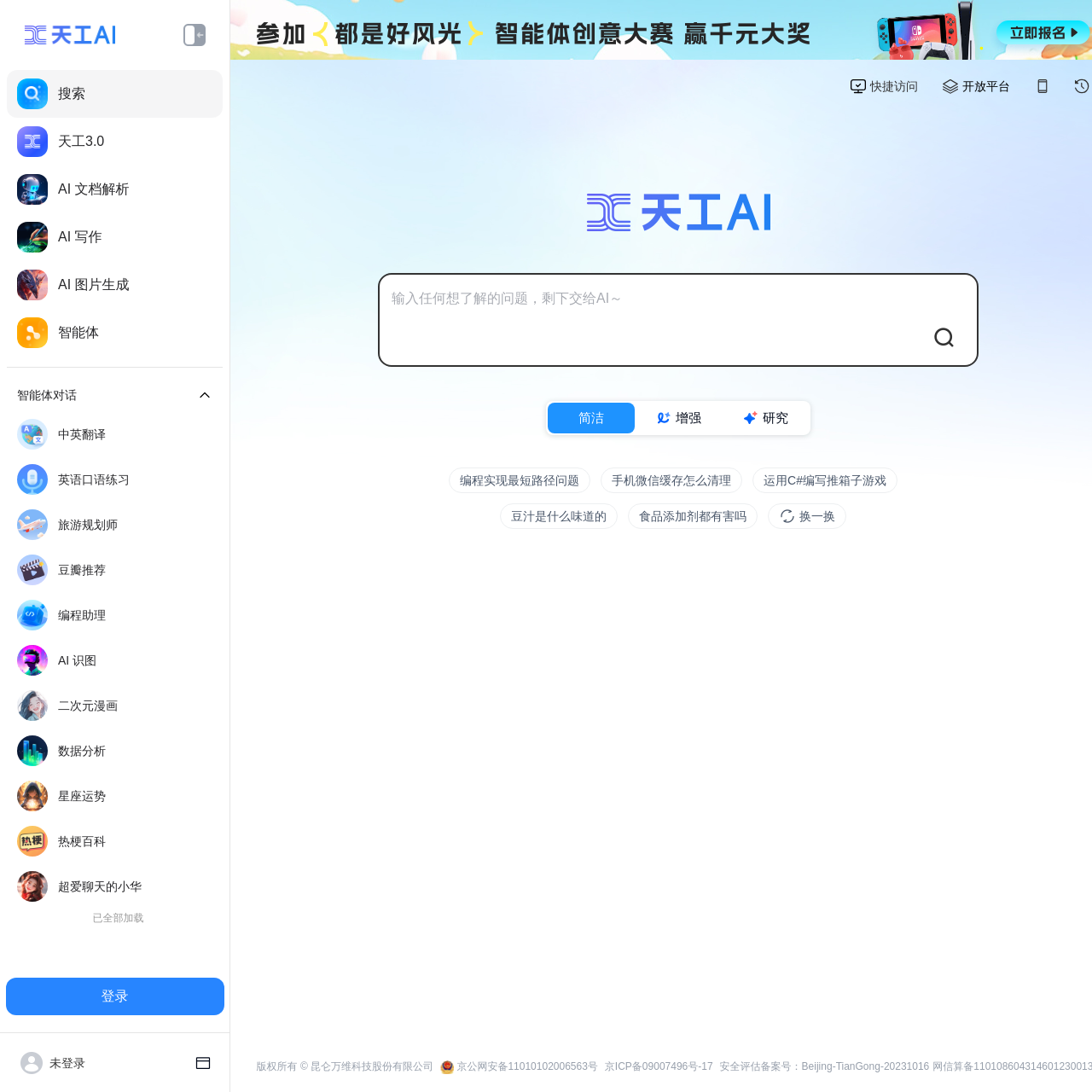What is the name of the AI assistant?
Refer to the image and offer an in-depth and detailed answer to the question.

The name of the AI assistant is '天工' which is mentioned in the title of the webpage as '天工AI—搜索、聊天、写作、速读、画画的全能AI助手'.